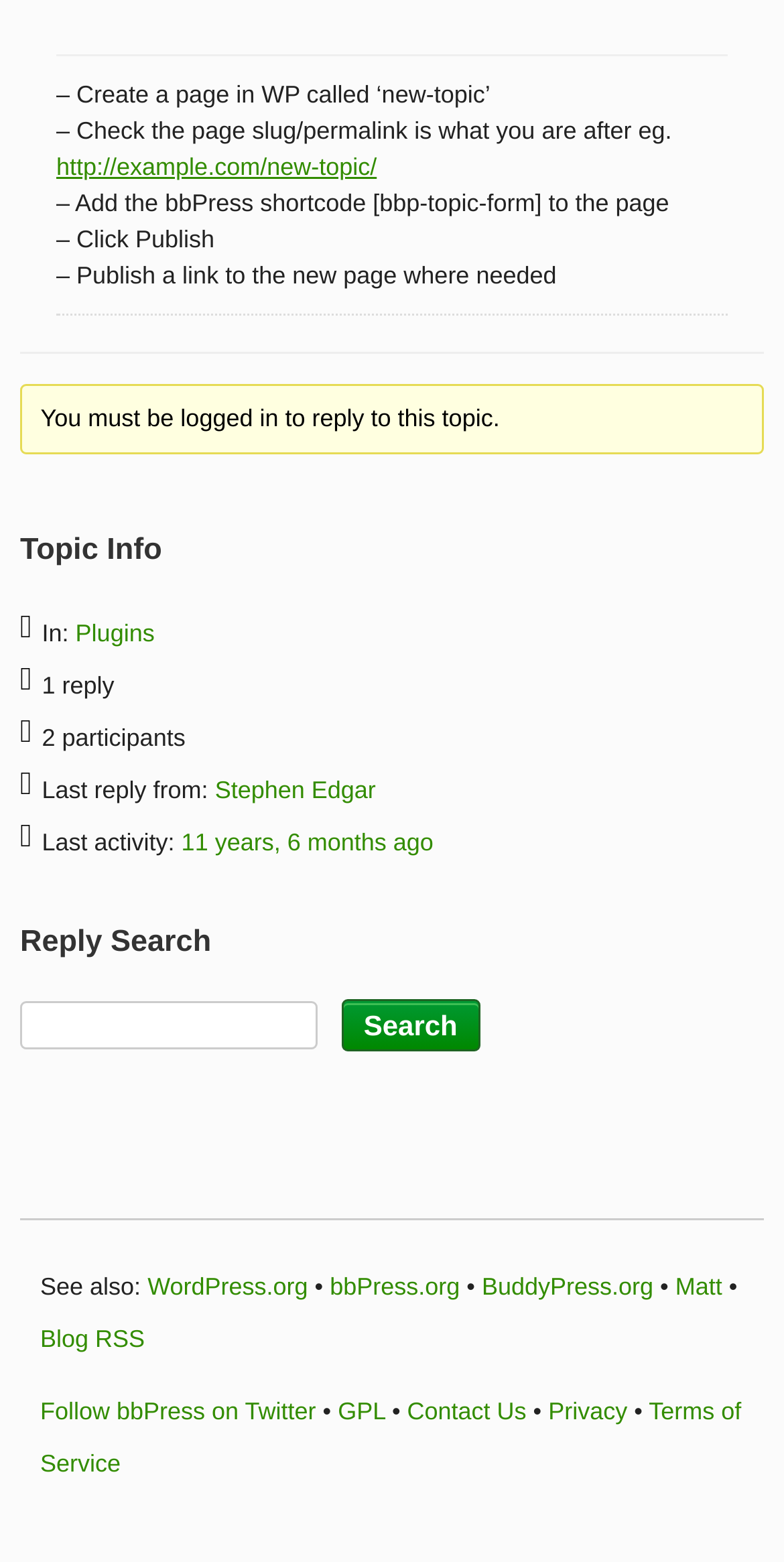From the given element description: "Matt", find the bounding box for the UI element. Provide the coordinates as four float numbers between 0 and 1, in the order [left, top, right, bottom].

[0.861, 0.814, 0.921, 0.832]